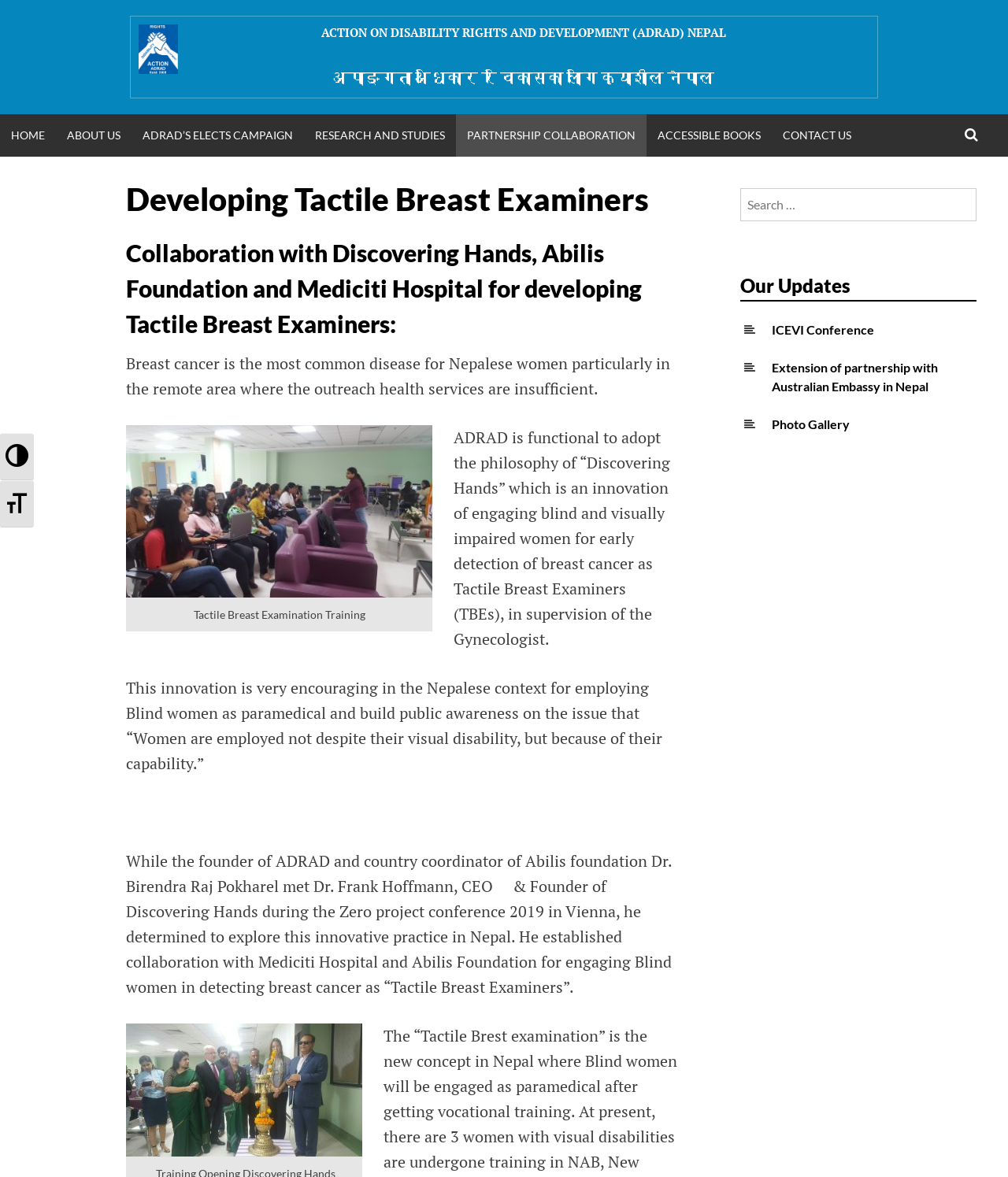Please identify the bounding box coordinates of the element's region that needs to be clicked to fulfill the following instruction: "Click on the 'What Are 3 Disadvantages Of A Cnc Machine' link". The bounding box coordinates should consist of four float numbers between 0 and 1, i.e., [left, top, right, bottom].

None